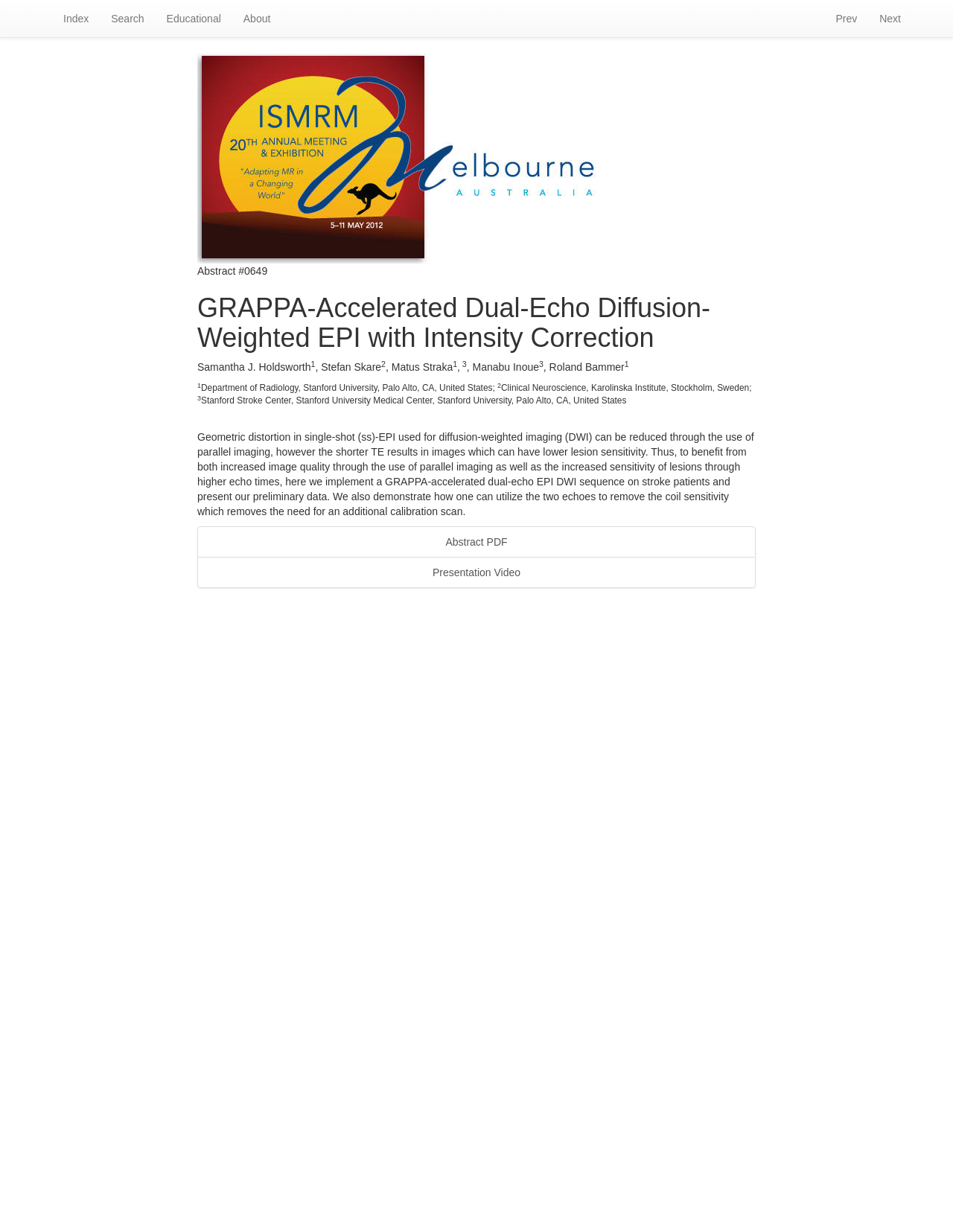What is the department of the first author?
Based on the screenshot, answer the question with a single word or phrase.

Department of Radiology